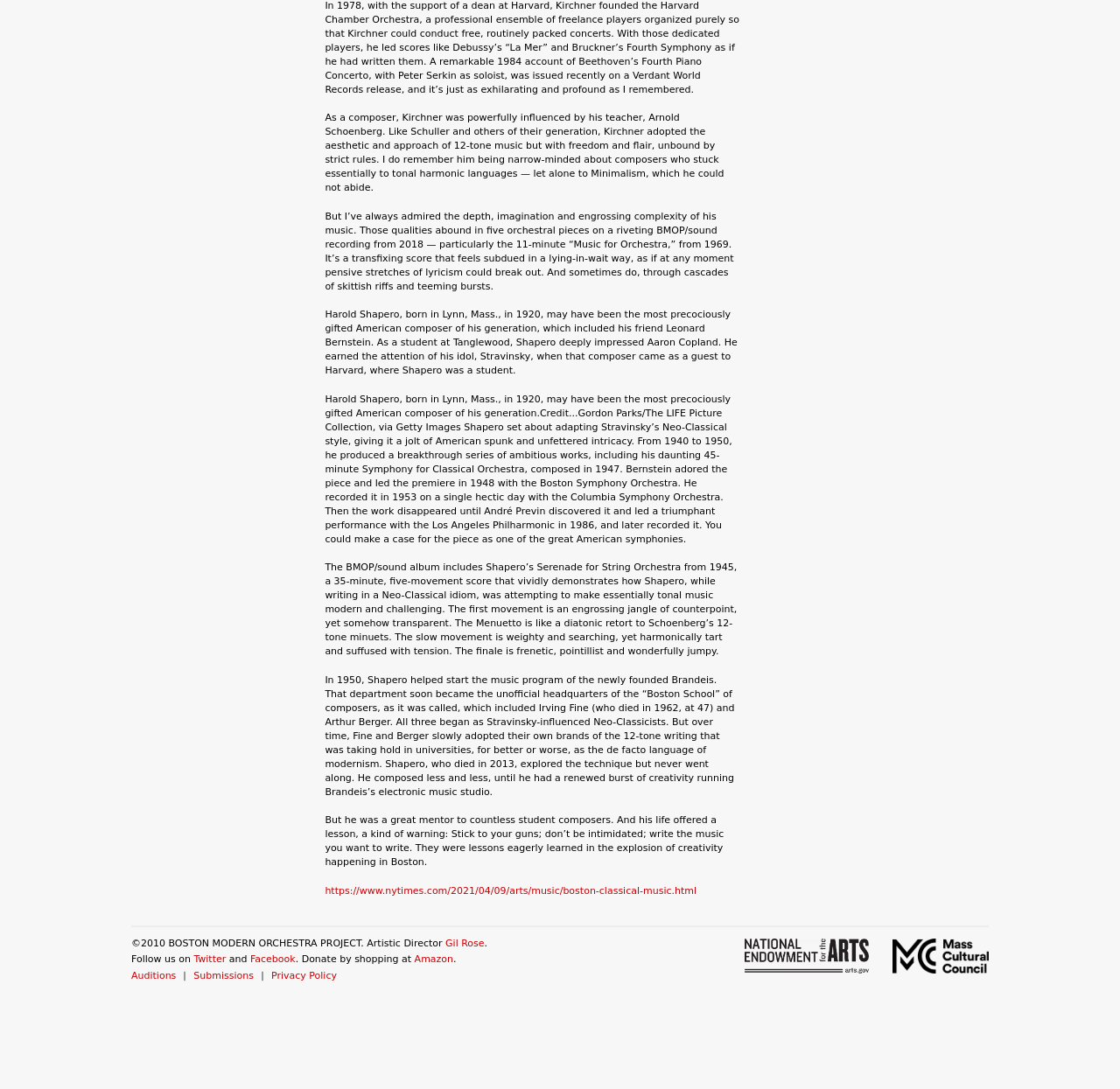Identify the bounding box coordinates of the region I need to click to complete this instruction: "View the Auditions page".

[0.117, 0.891, 0.157, 0.901]